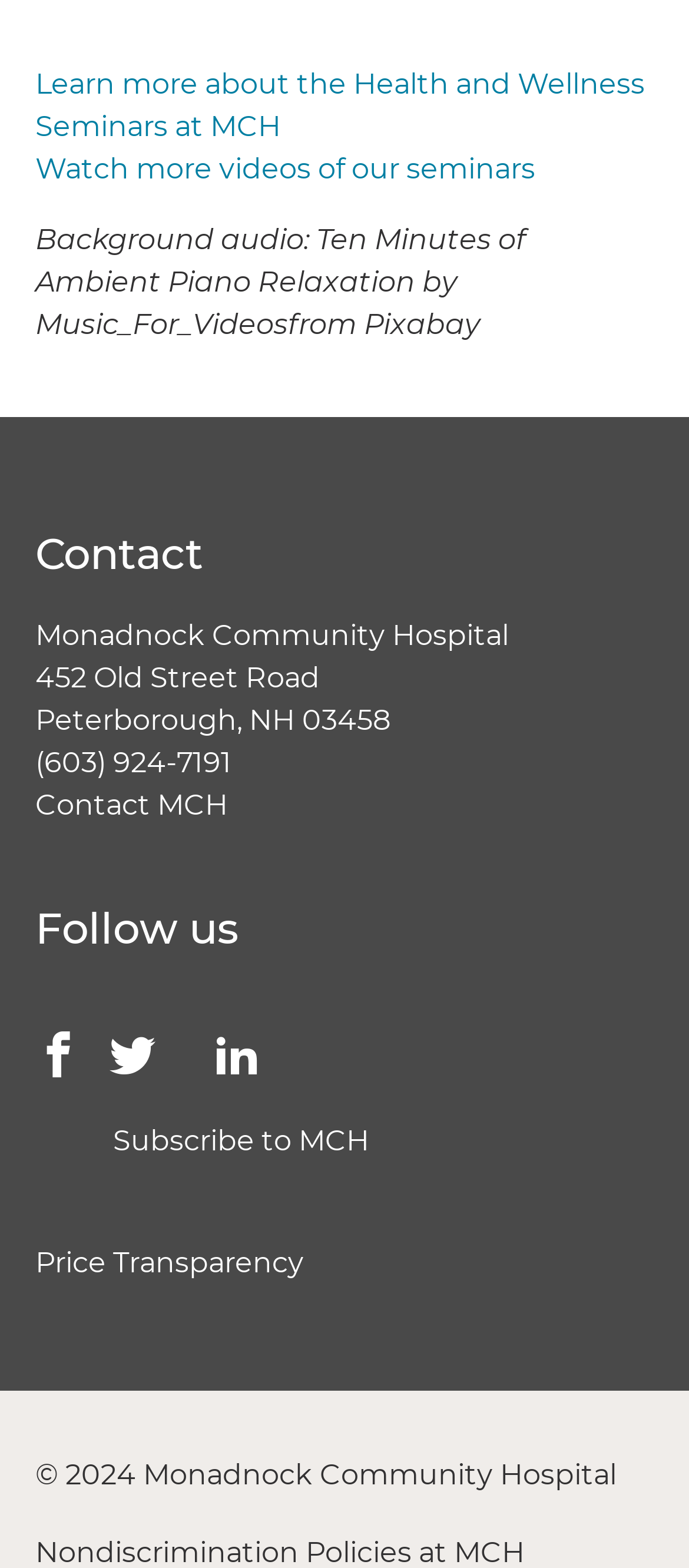Using the description "21", locate and provide the bounding box of the UI element.

None